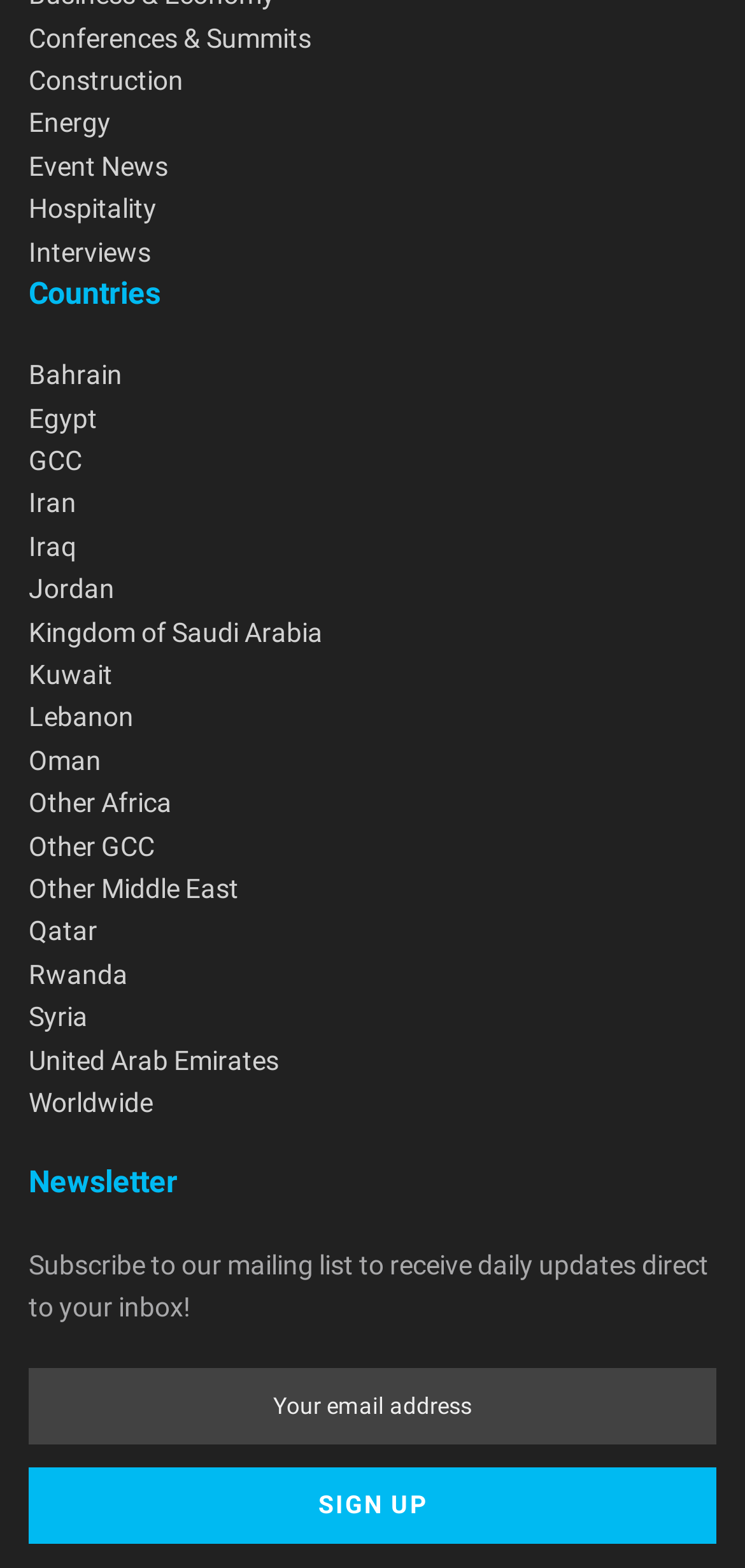Please determine the bounding box coordinates of the element to click in order to execute the following instruction: "Click the Kingdom of Saudi Arabia link". The coordinates should be four float numbers between 0 and 1, specified as [left, top, right, bottom].

[0.038, 0.393, 0.433, 0.413]